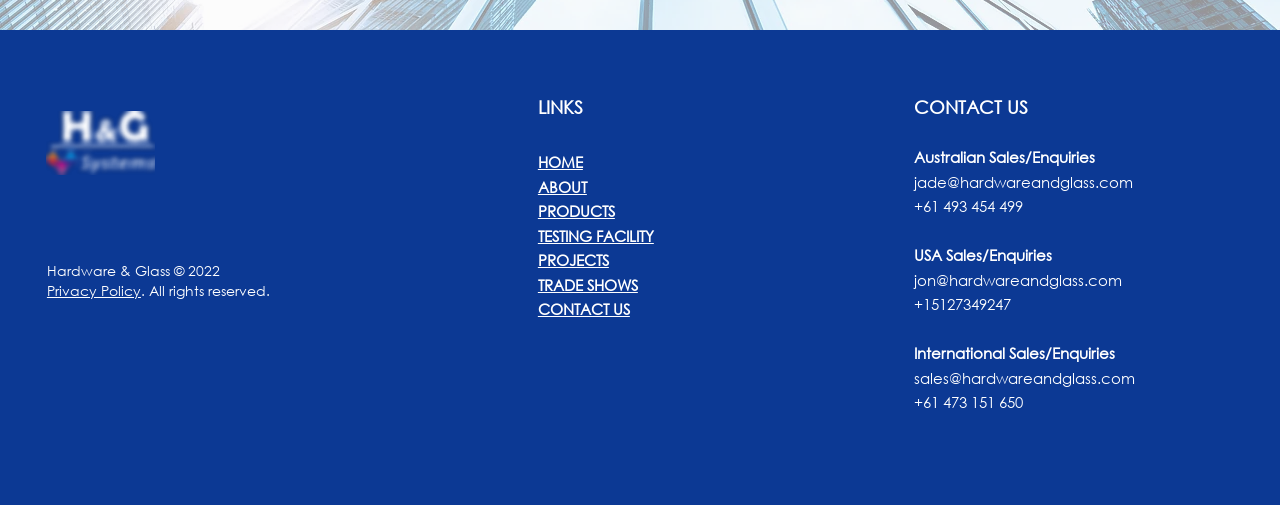What is the phone number for USA Sales/Enquiries?
Respond to the question with a well-detailed and thorough answer.

The contact information for USA Sales/Enquiries is located in the 'CONTACT US' section at the bottom right corner of the webpage. The phone number is '+15127349247'.